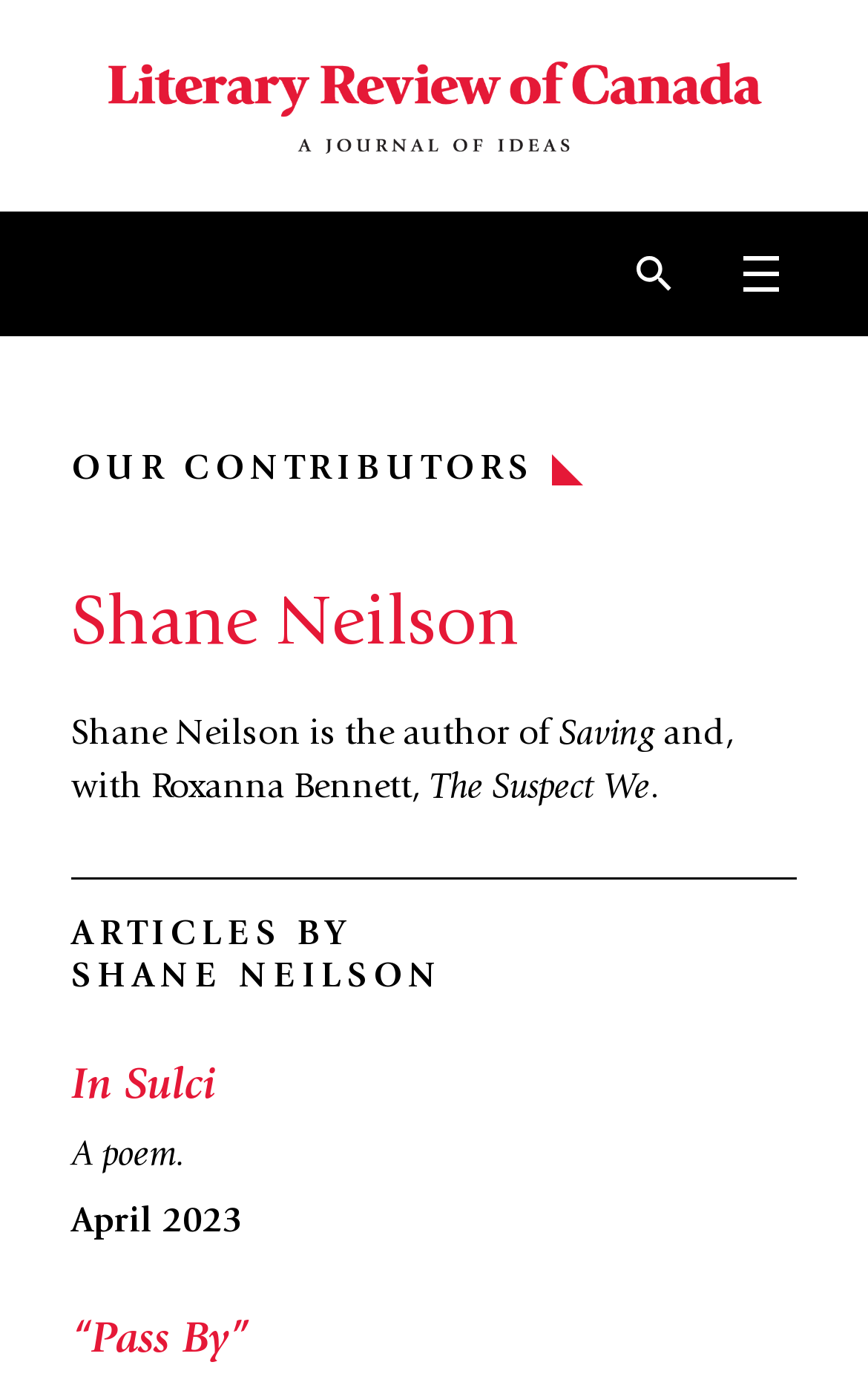Provide a single word or phrase answer to the question: 
What is the name of the logo?

Literary Review of Canada logo